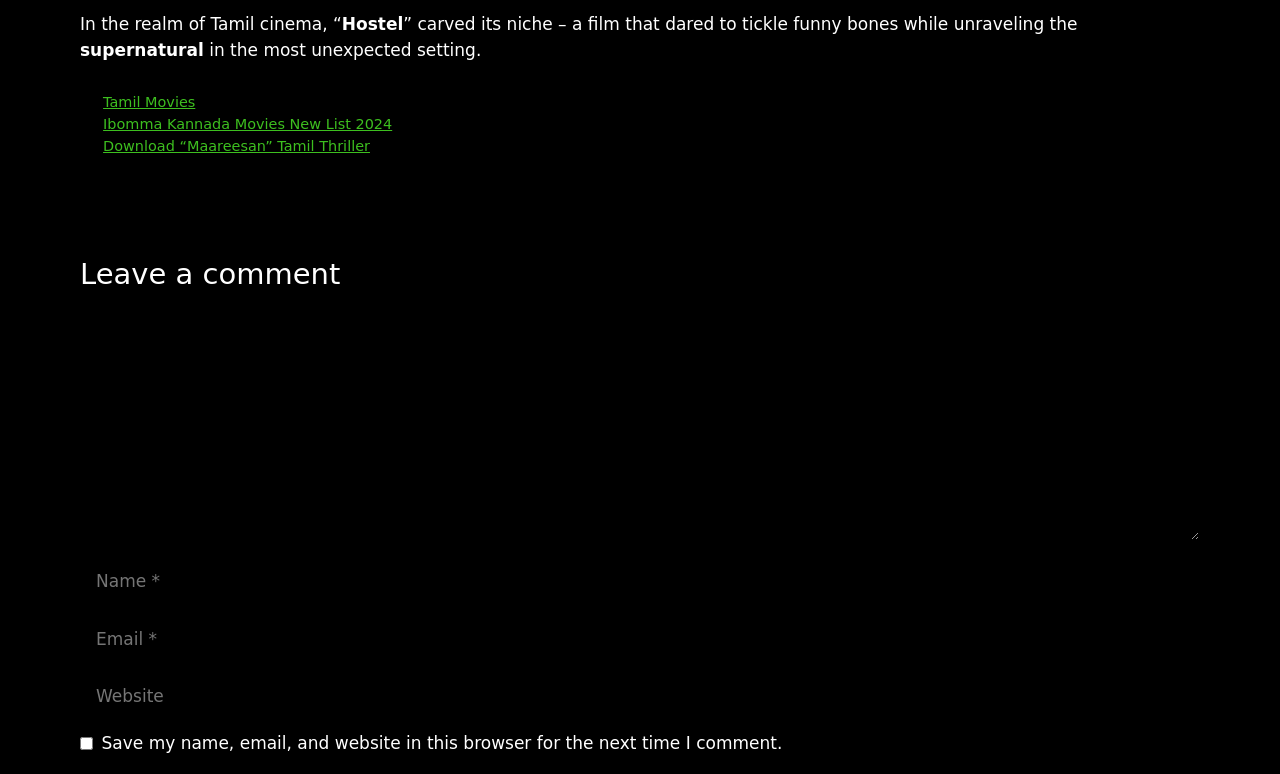What is the tone of the introductory text?
Based on the image, respond with a single word or phrase.

Humorous